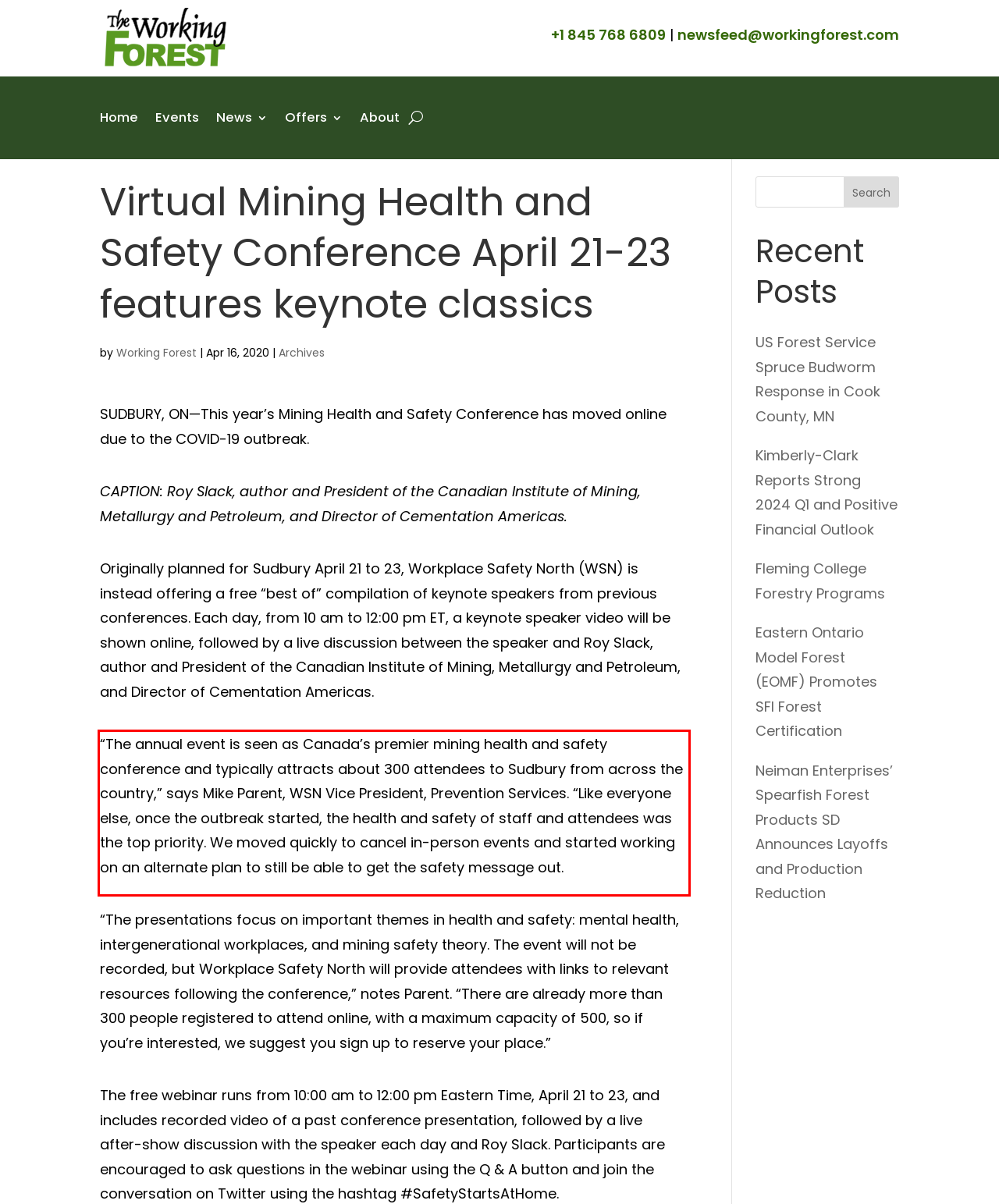In the screenshot of the webpage, find the red bounding box and perform OCR to obtain the text content restricted within this red bounding box.

“The annual event is seen as Canada’s premier mining health and safety conference and typically attracts about 300 attendees to Sudbury from across the country,” says Mike Parent, WSN Vice President, Prevention Services. “Like everyone else, once the outbreak started, the health and safety of staff and attendees was the top priority. We moved quickly to cancel in-person events and started working on an alternate plan to still be able to get the safety message out.